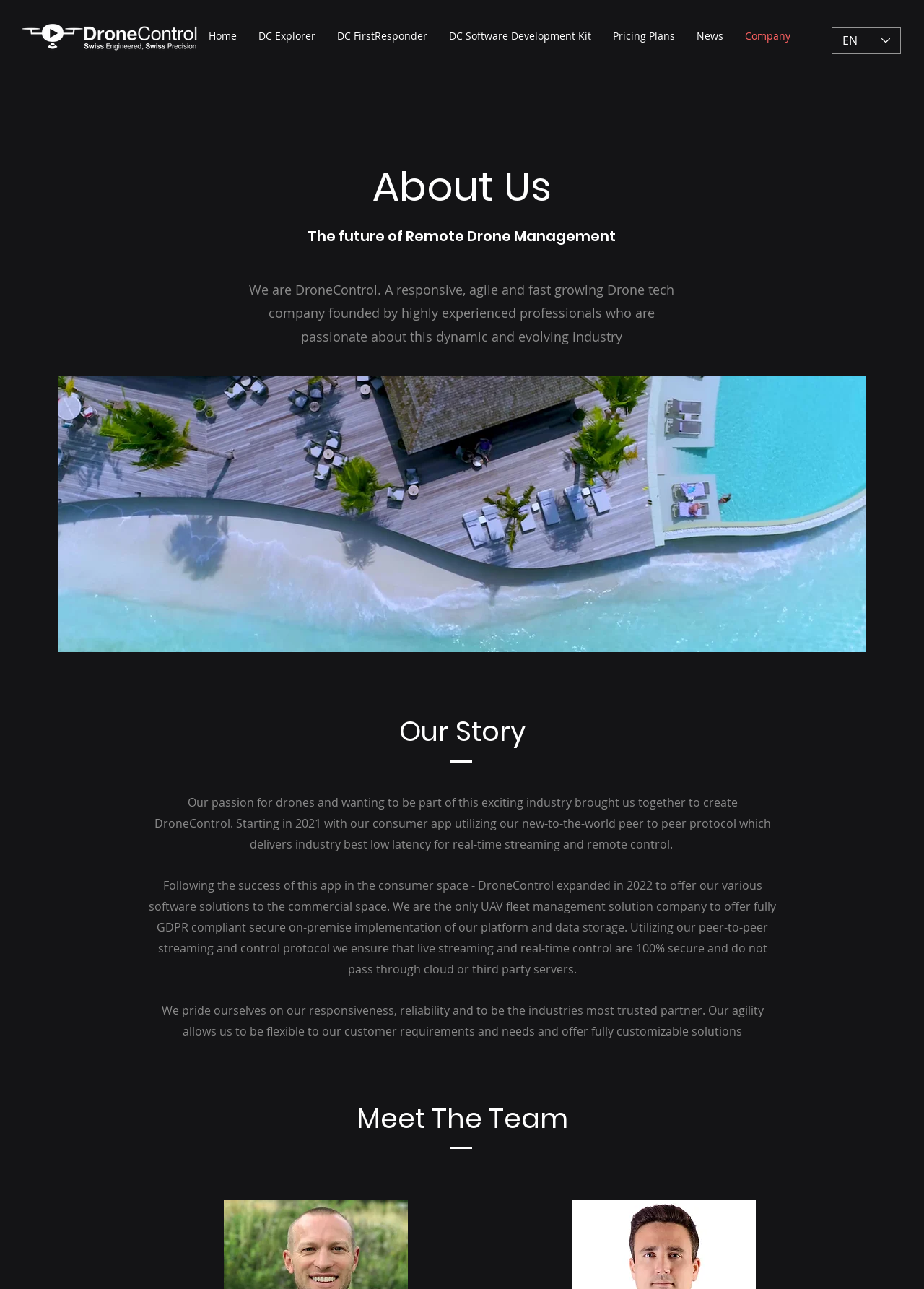What is the company name mentioned on the webpage?
Give a detailed explanation using the information visible in the image.

The company name 'DroneControl' is mentioned in the root element of the webpage, and it is also mentioned in the text 'We are DroneControl.' in the 'About Us' section.